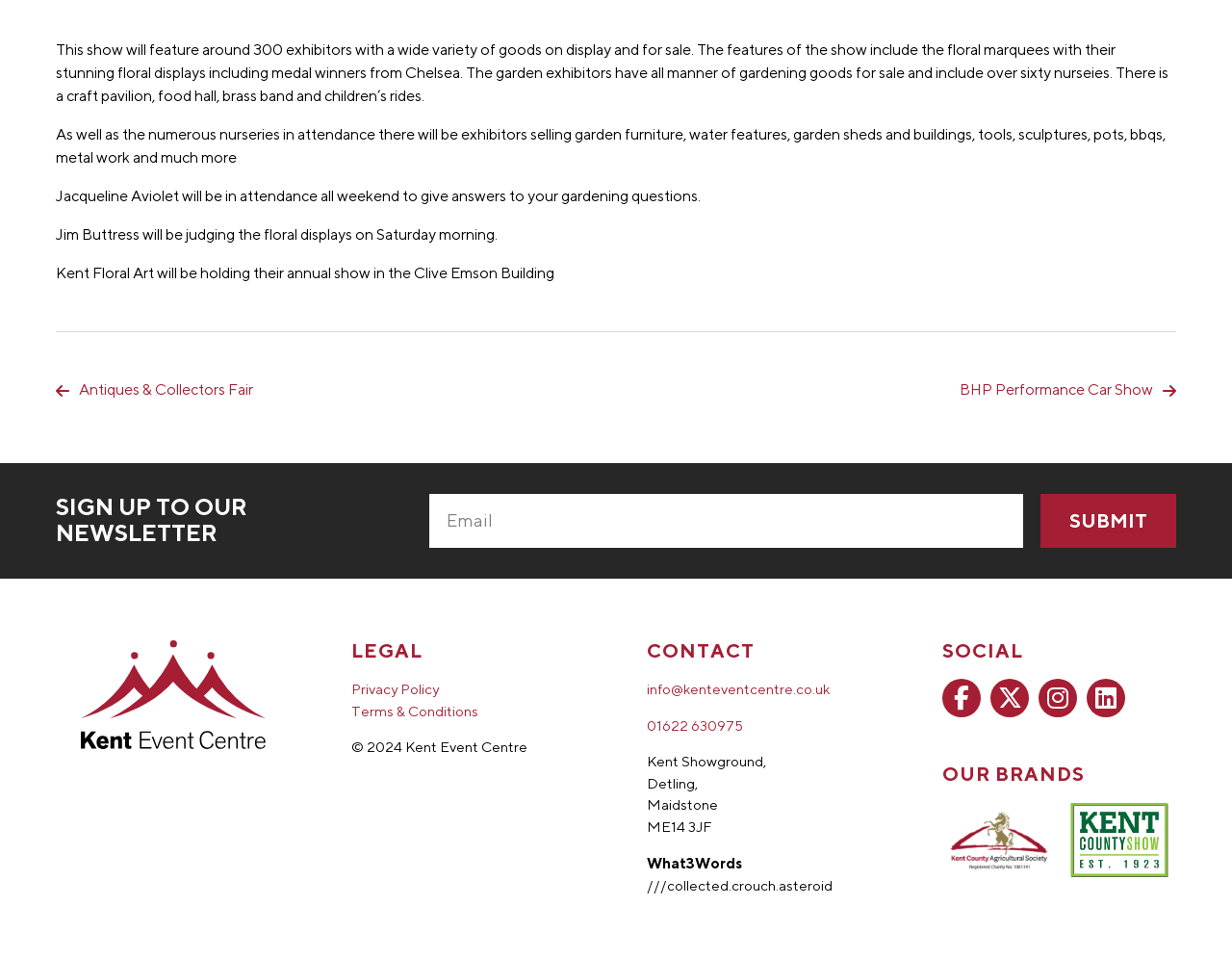Given the element description Terms & Conditions, predict the bounding box coordinates for the UI element in the webpage screenshot. The format should be (top-left x, top-left y, bottom-right x, bottom-right y), and the values should be between 0 and 1.

[0.285, 0.734, 0.388, 0.751]